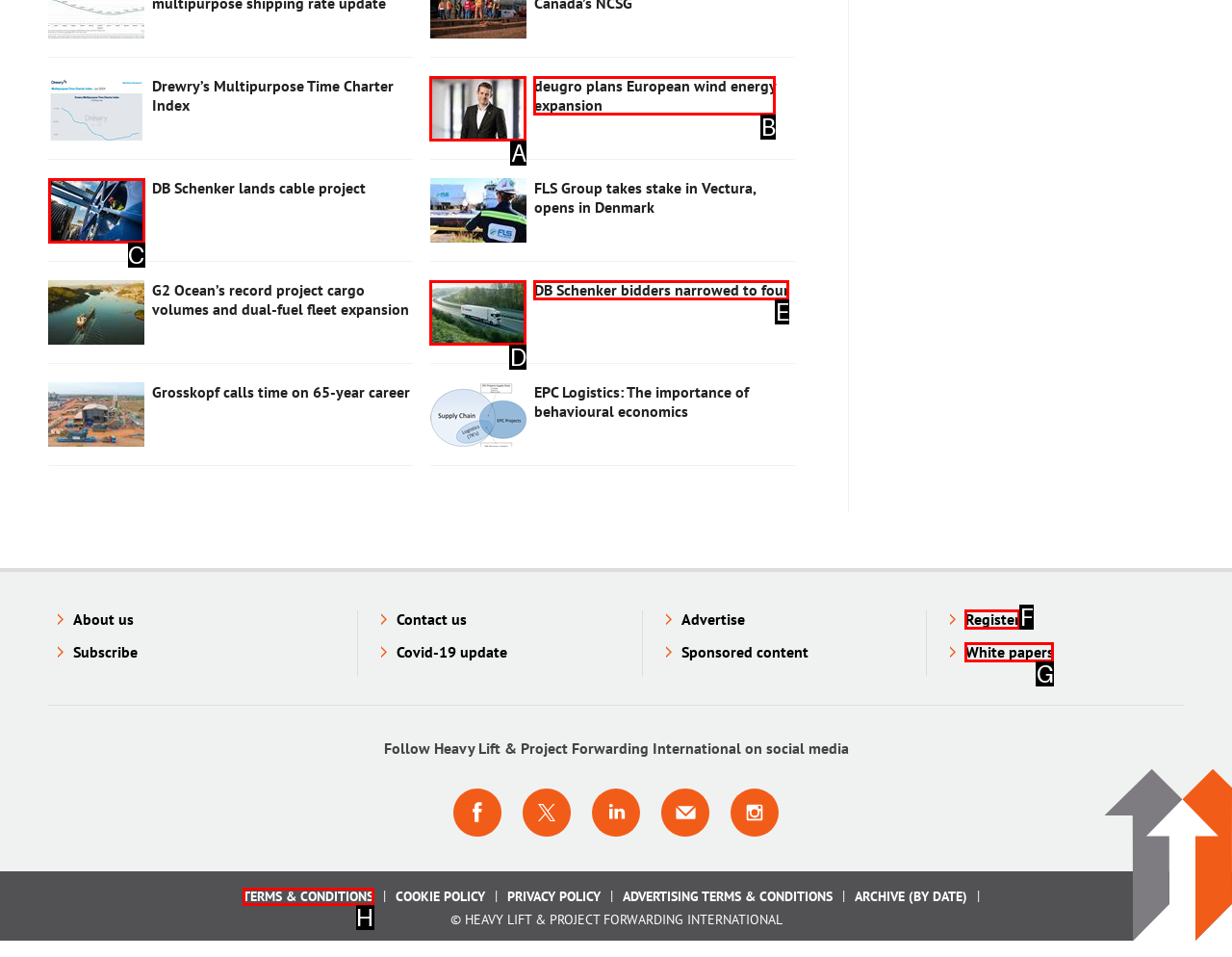Find the HTML element that matches the description: Register
Respond with the corresponding letter from the choices provided.

F